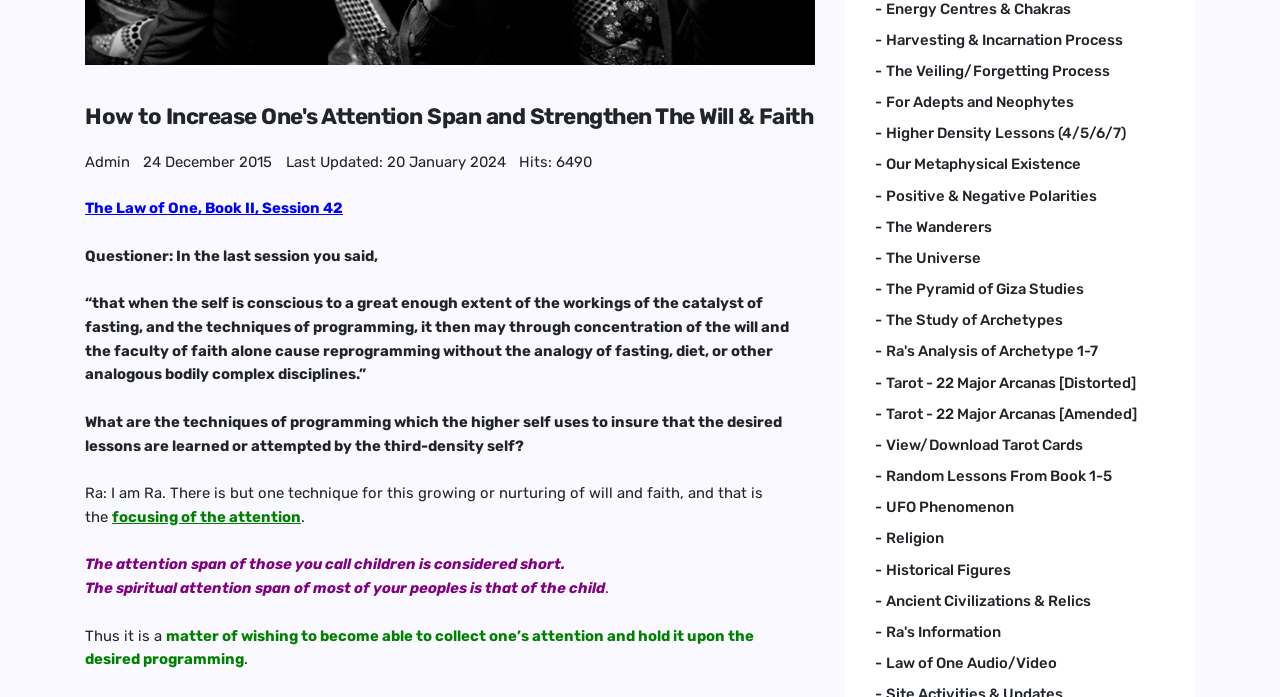Identify the bounding box of the HTML element described as: "The Veiling/Forgetting Process".

[0.683, 0.086, 0.91, 0.12]